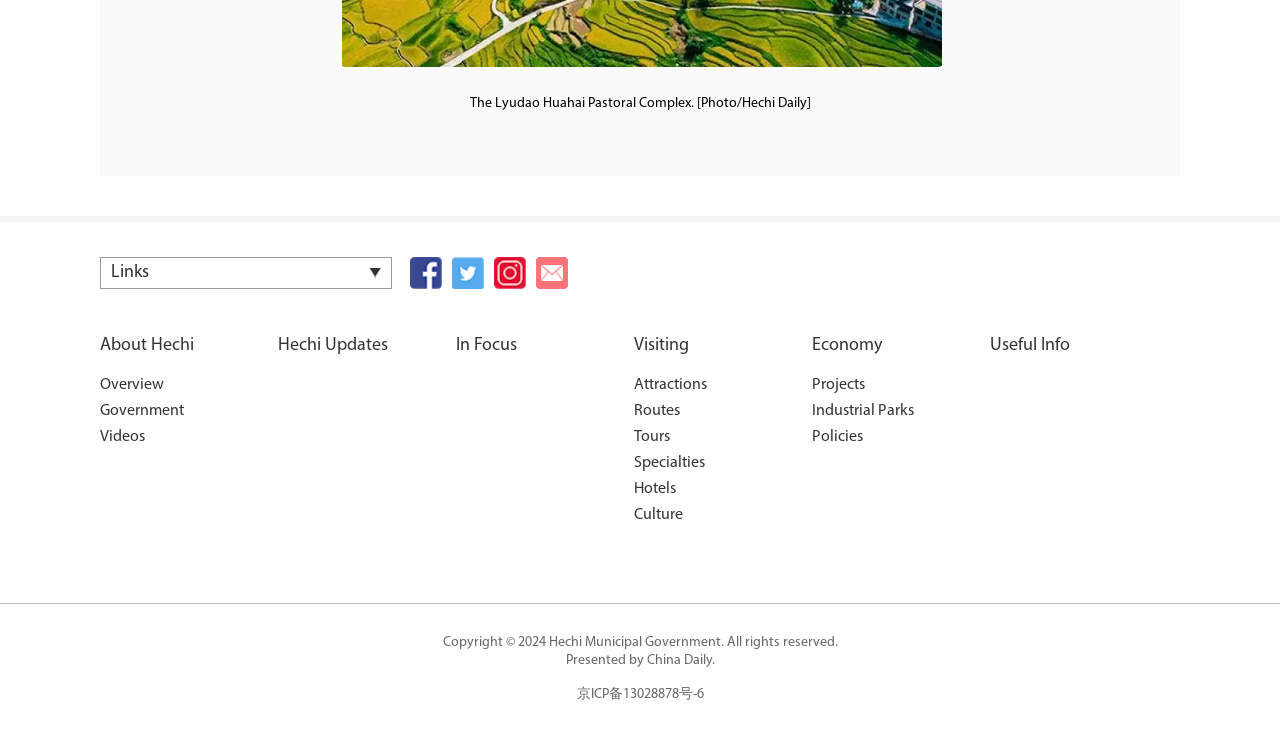Find the bounding box coordinates for the area you need to click to carry out the instruction: "Learn about 'Economy'". The coordinates should be four float numbers between 0 and 1, indicated as [left, top, right, bottom].

[0.634, 0.458, 0.727, 0.51]